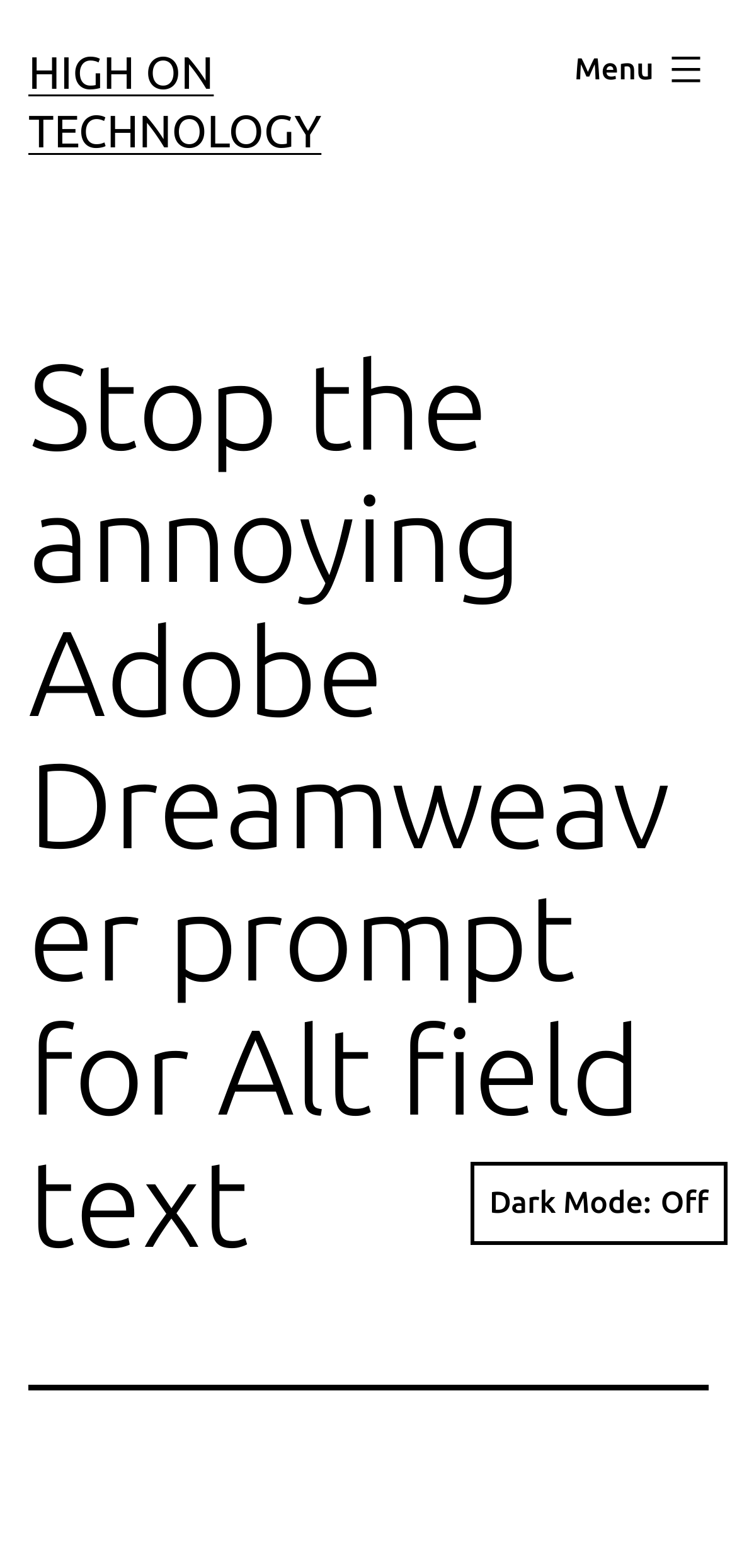Provide the bounding box coordinates, formatted as (top-left x, top-left y, bottom-right x, bottom-right y), with all values being floating point numbers between 0 and 1. Identify the bounding box of the UI element that matches the description: High on Technology

[0.038, 0.03, 0.436, 0.1]